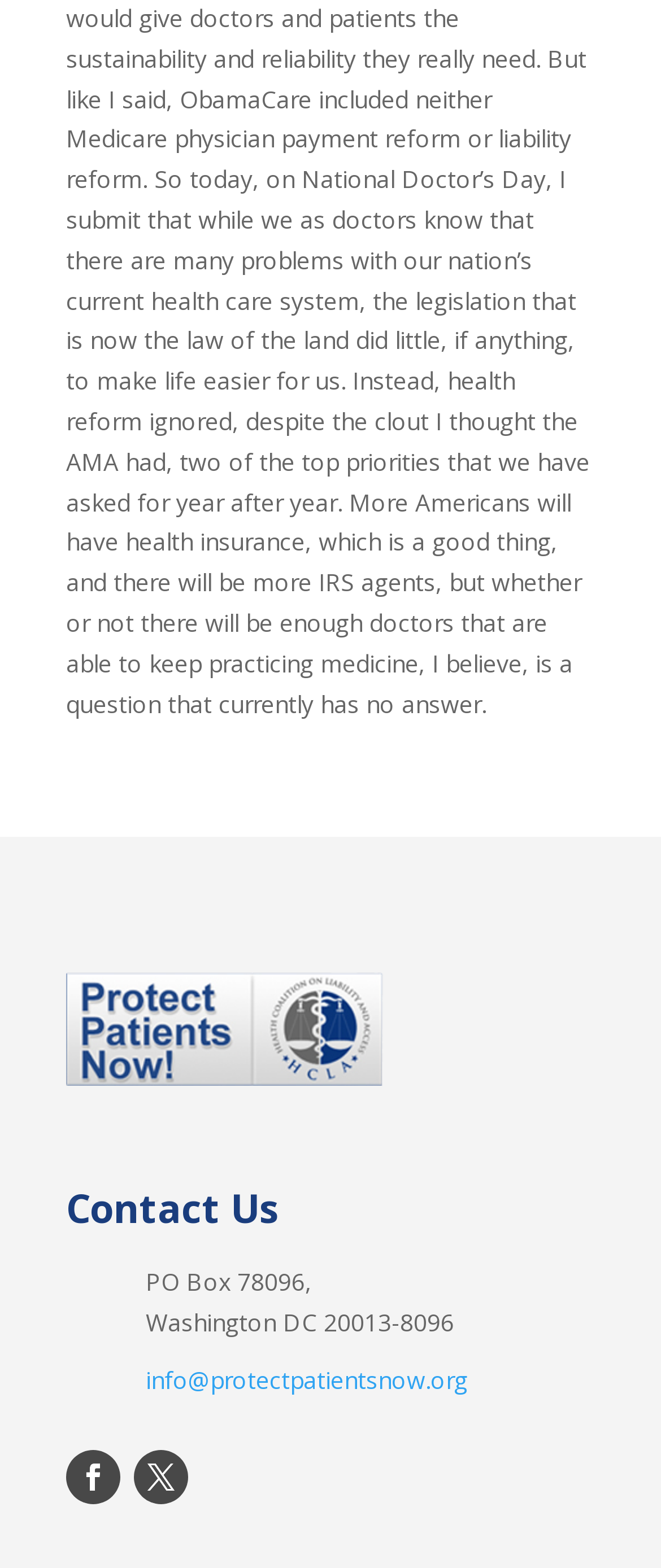What is the email address?
Based on the image, answer the question with as much detail as possible.

I found the email address by looking at the LayoutTable element with the bounding box coordinates [0.1, 0.867, 0.9, 0.893], which contains a link element with the text 'info@protectpatientsnow.org'.